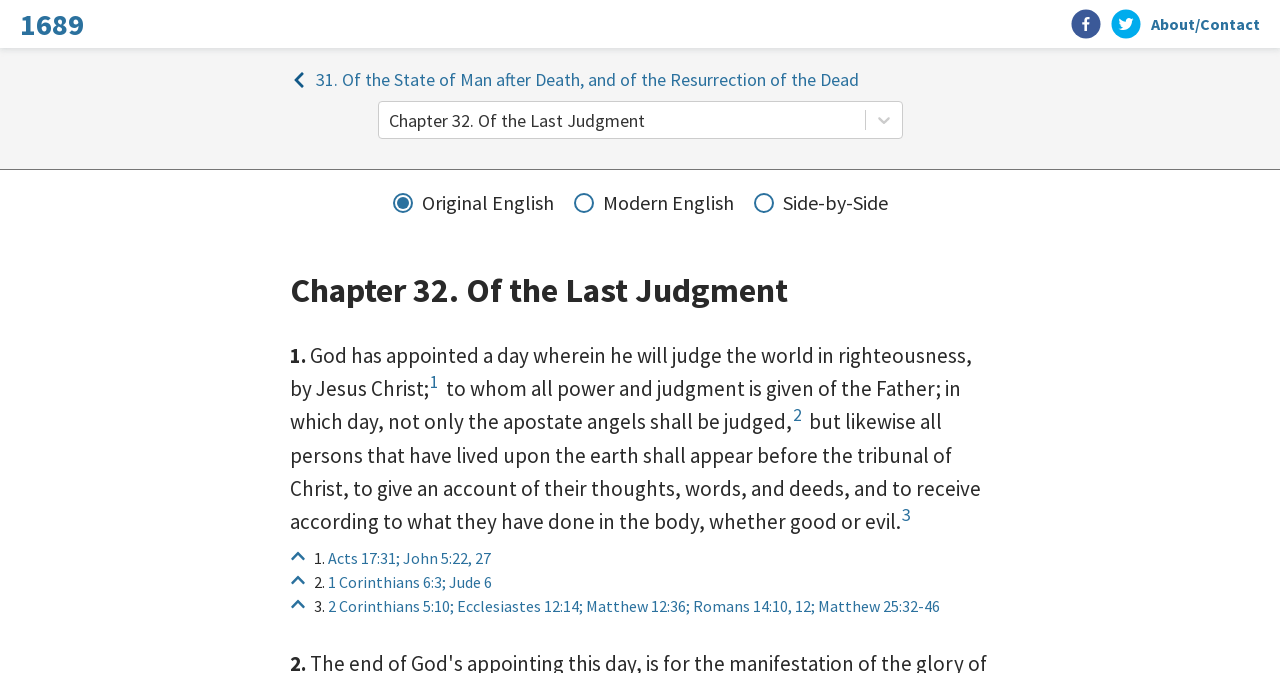Could you locate the bounding box coordinates for the section that should be clicked to accomplish this task: "Select the Modern English radio option".

[0.452, 0.293, 0.462, 0.313]